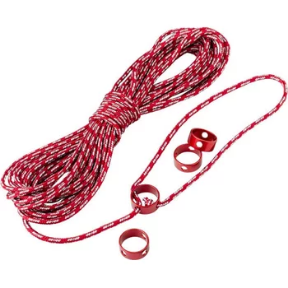Respond with a single word or phrase to the following question: What is the purpose of the reflective utility cord?

Enhancing safety